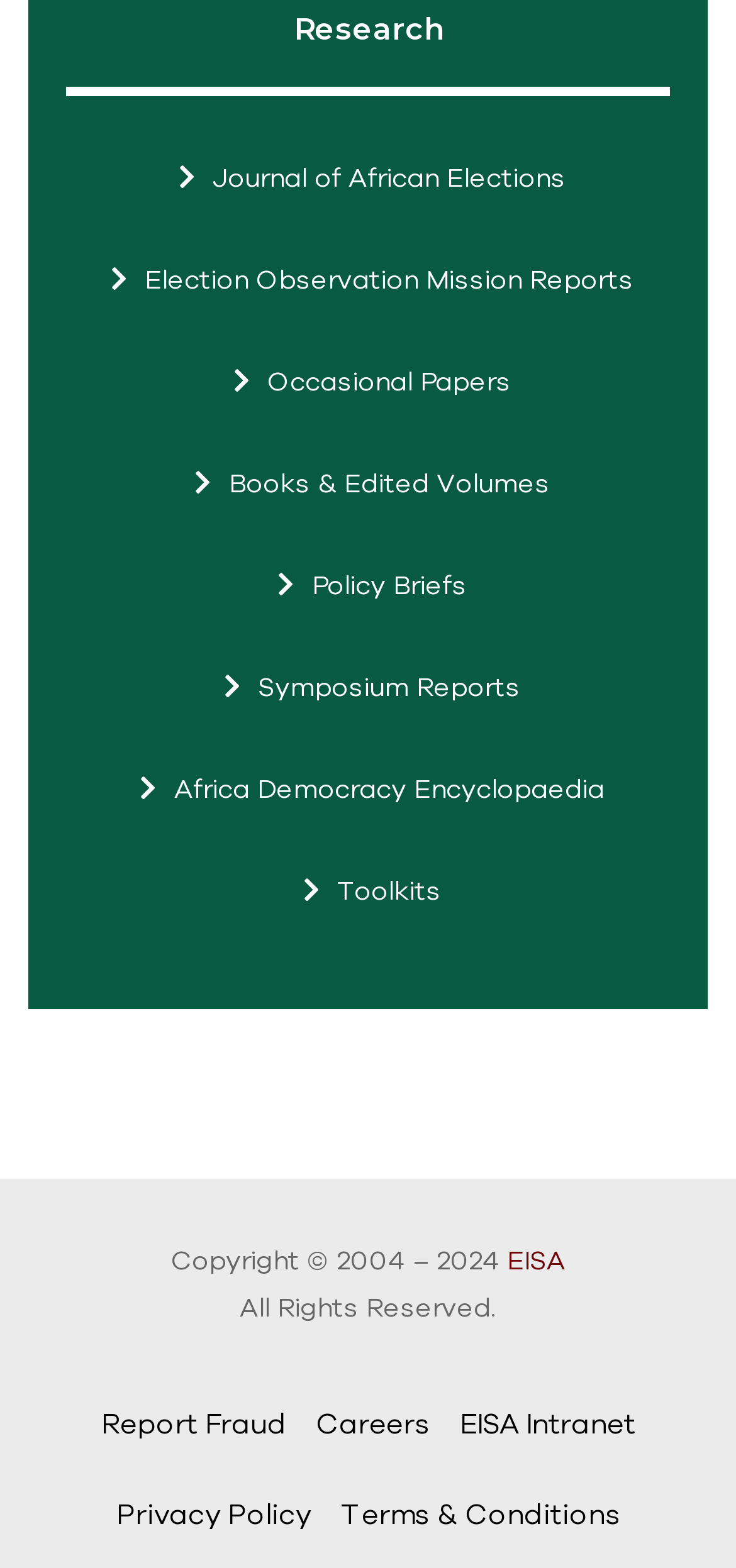Find the bounding box coordinates of the clickable region needed to perform the following instruction: "View Journal of African Elections". The coordinates should be provided as four float numbers between 0 and 1, i.e., [left, top, right, bottom].

[0.09, 0.086, 0.91, 0.141]